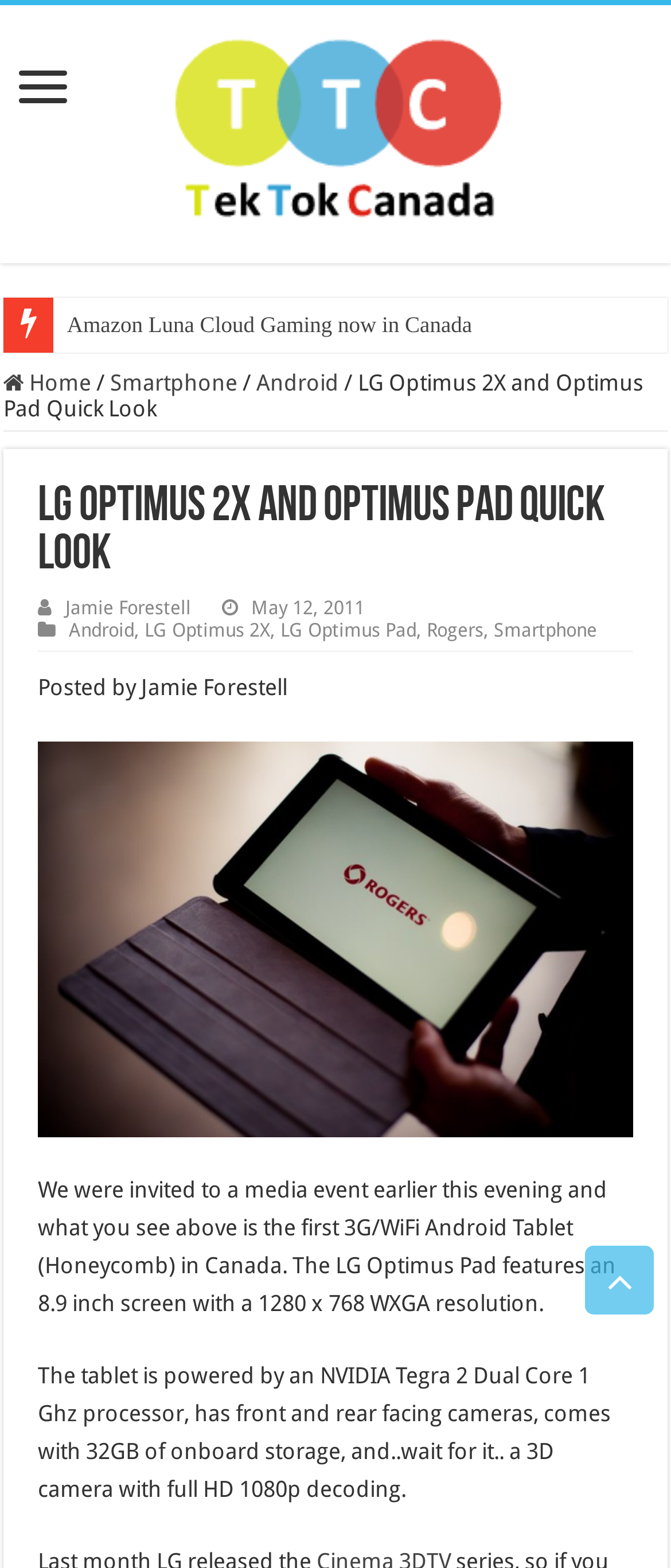What is the processor type of the LG Optimus Pad?
Respond to the question with a well-detailed and thorough answer.

I found the processor type by reading the text that describes the features of the LG Optimus Pad, which mentions that it is powered by an NVIDIA Tegra 2 Dual Core 1 Ghz processor.